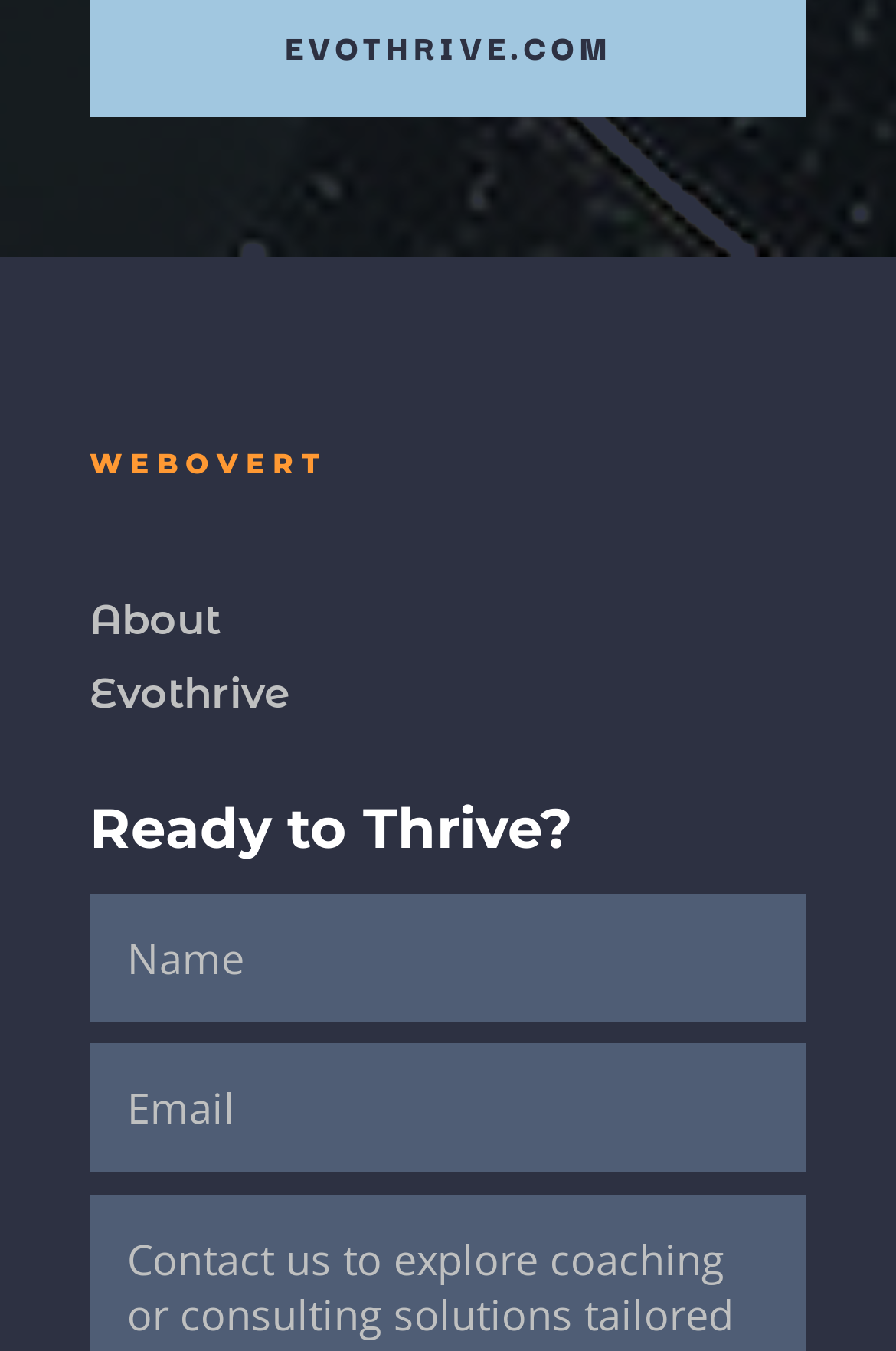Using the provided element description: "name="et_pb_contact_email_0" placeholder="Email"", identify the bounding box coordinates. The coordinates should be four floats between 0 and 1 in the order [left, top, right, bottom].

[0.101, 0.772, 0.9, 0.868]